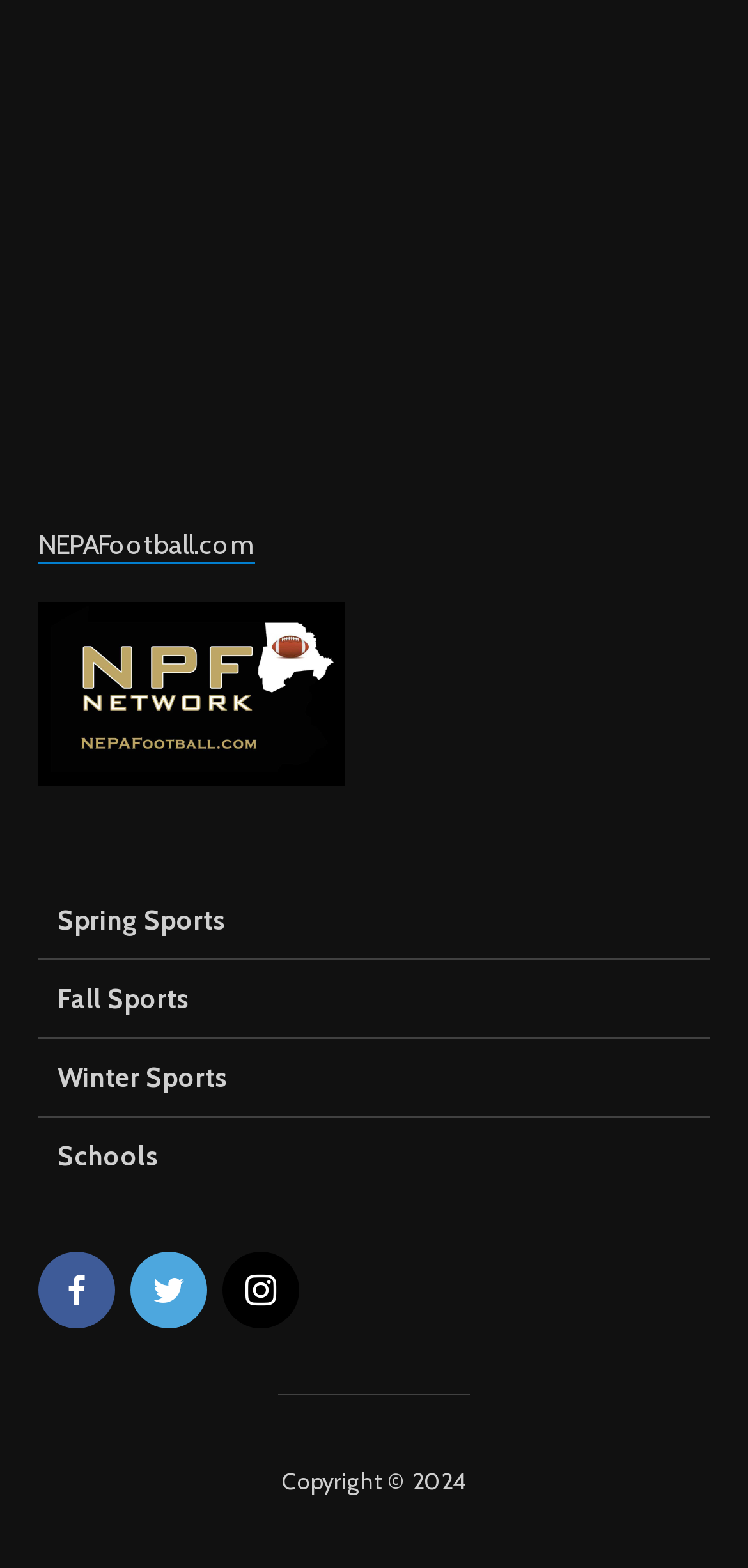Is there a link to schools?
Look at the screenshot and provide an in-depth answer.

There is a link element with the text 'Schools' located on the webpage, which suggests that there is a section or page dedicated to schools.